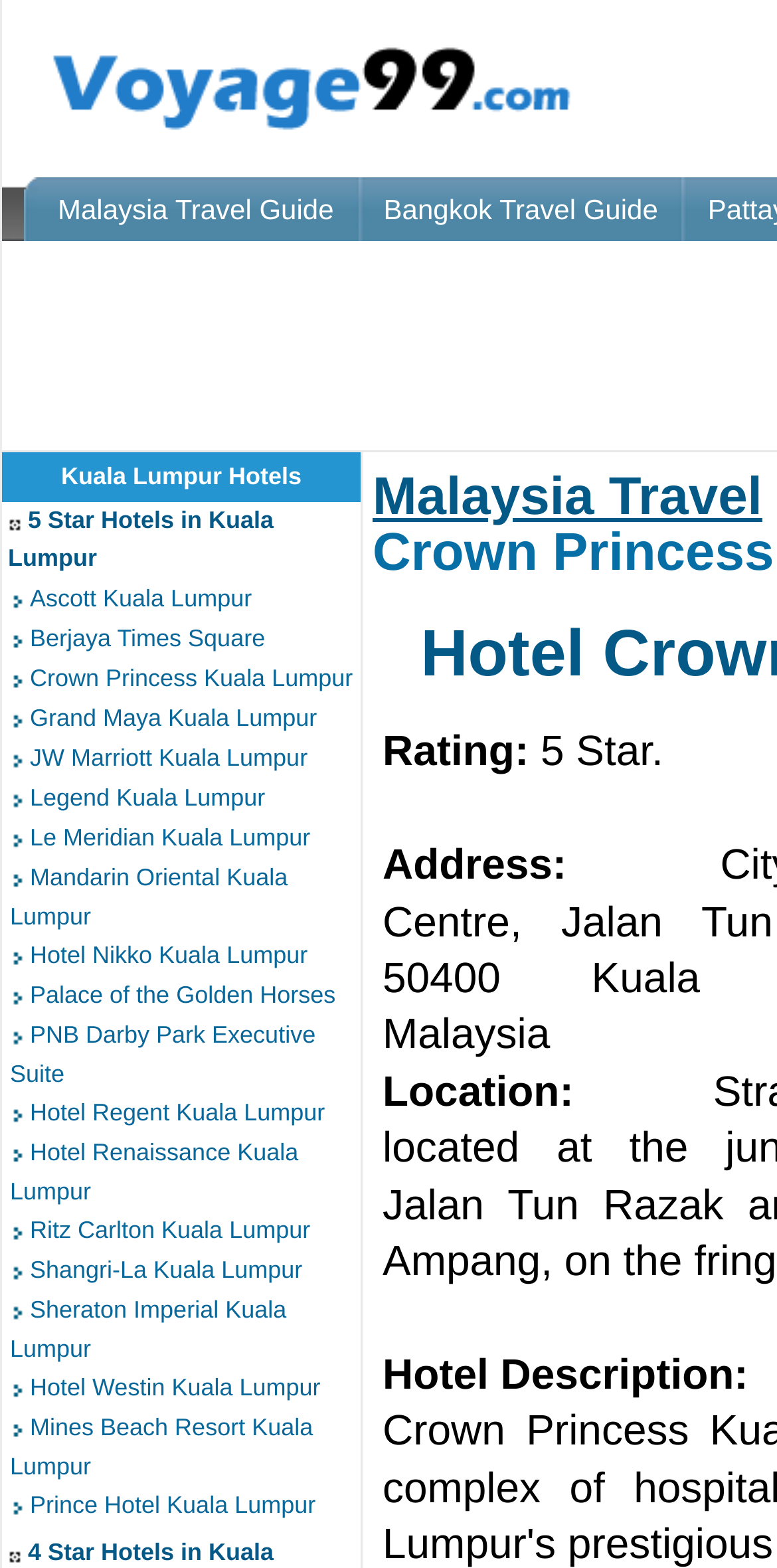What is the rating of the hotels on this page?
Refer to the image and give a detailed answer to the query.

I found the text 'Rating:' followed by '5 Star.' on the page, indicating that the hotels listed on this page are 5-star hotels.